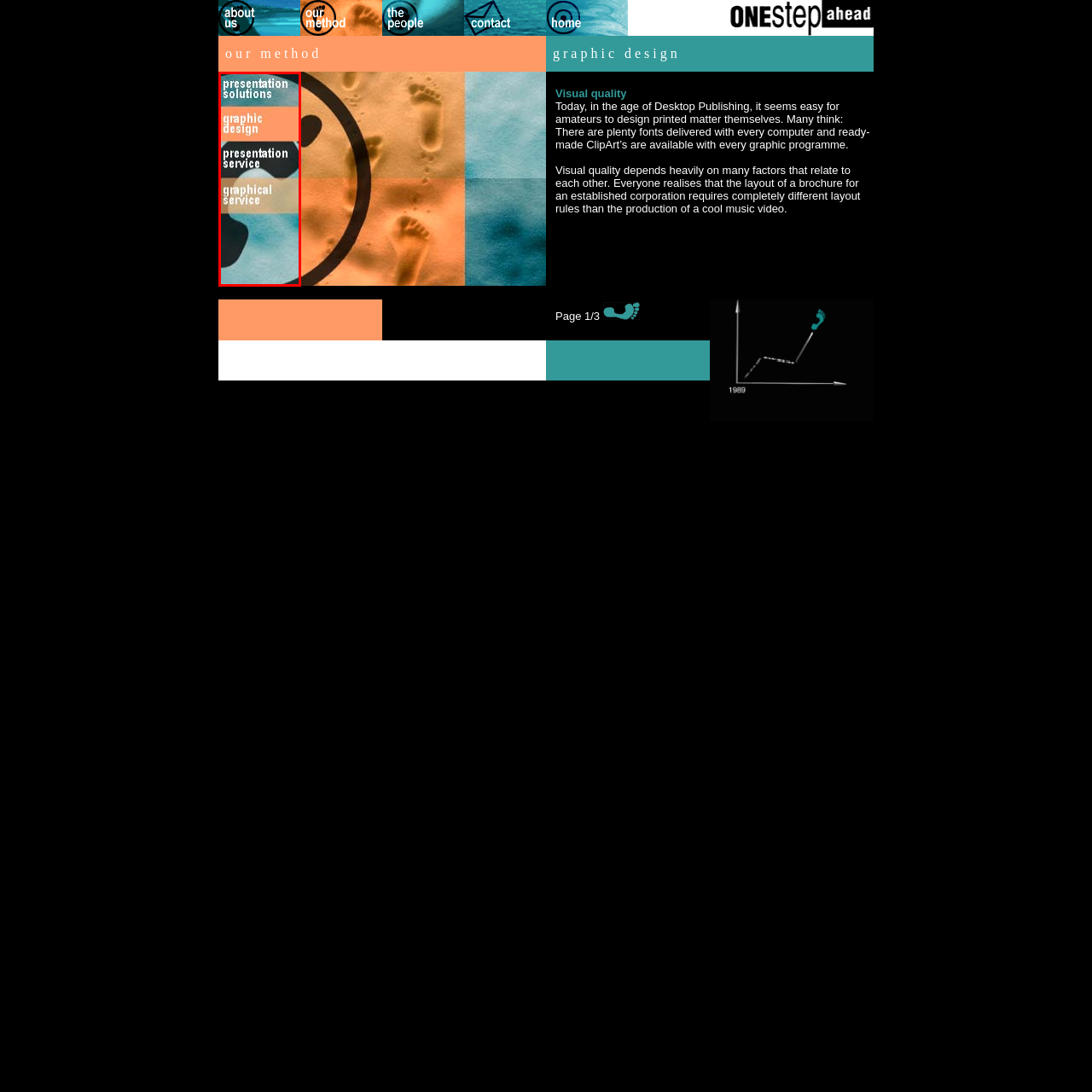Focus your attention on the image enclosed by the red boundary and provide a thorough answer to the question that follows, based on the image details: What is the purpose of the varying sizes and styles of the text?

The caption states that the additional entries are in varying sizes and styles, emphasizing the versatility and comprehensive nature of the services offered, indicating that the purpose of the varying sizes and styles is to convey this message.